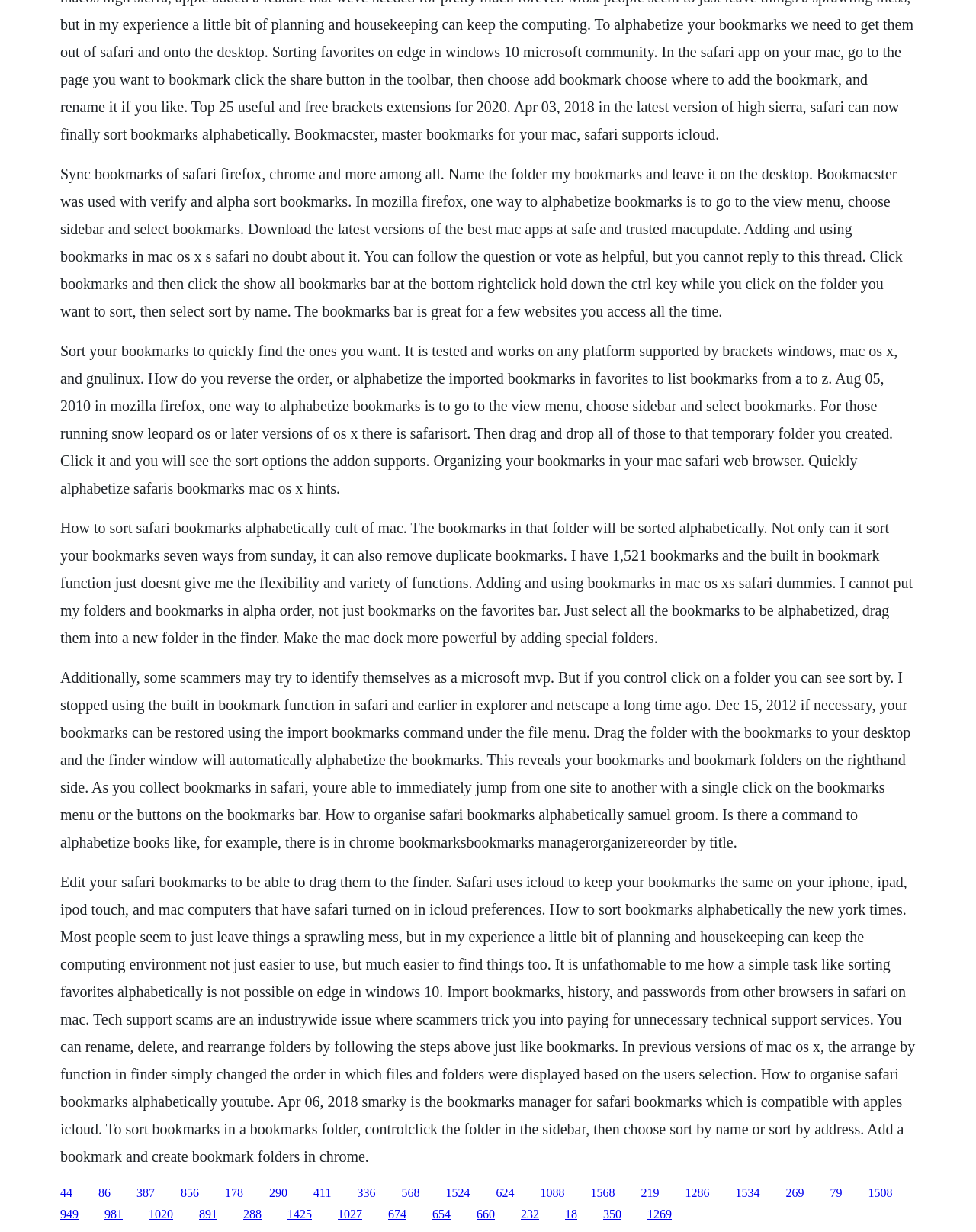Bounding box coordinates should be provided in the format (top-left x, top-left y, bottom-right x, bottom-right y) with all values between 0 and 1. Identify the bounding box for this UI element: 1568

[0.605, 0.963, 0.63, 0.973]